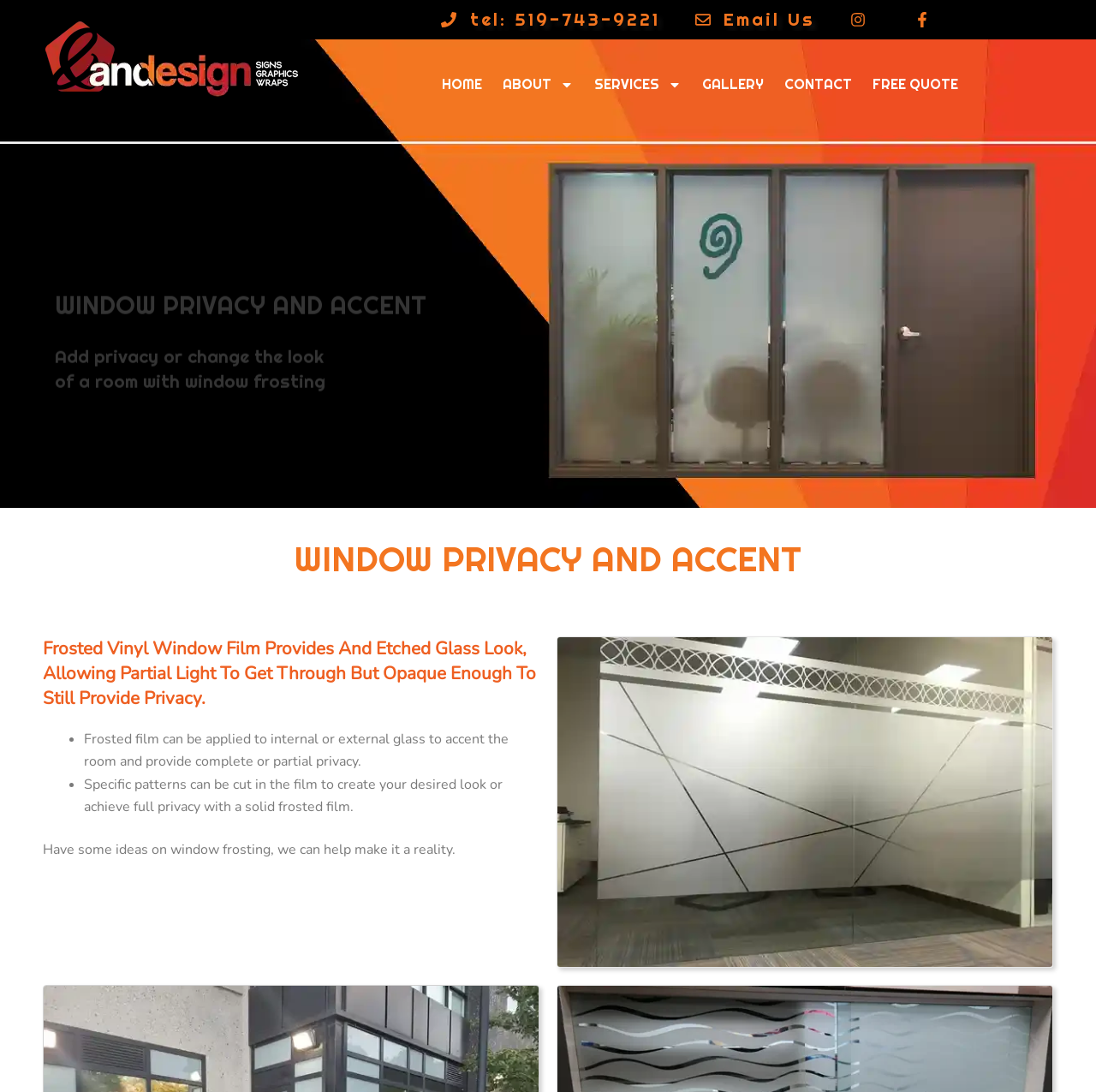What is the purpose of window frosting?
Please provide a single word or phrase answer based on the image.

Provide privacy and enhance look